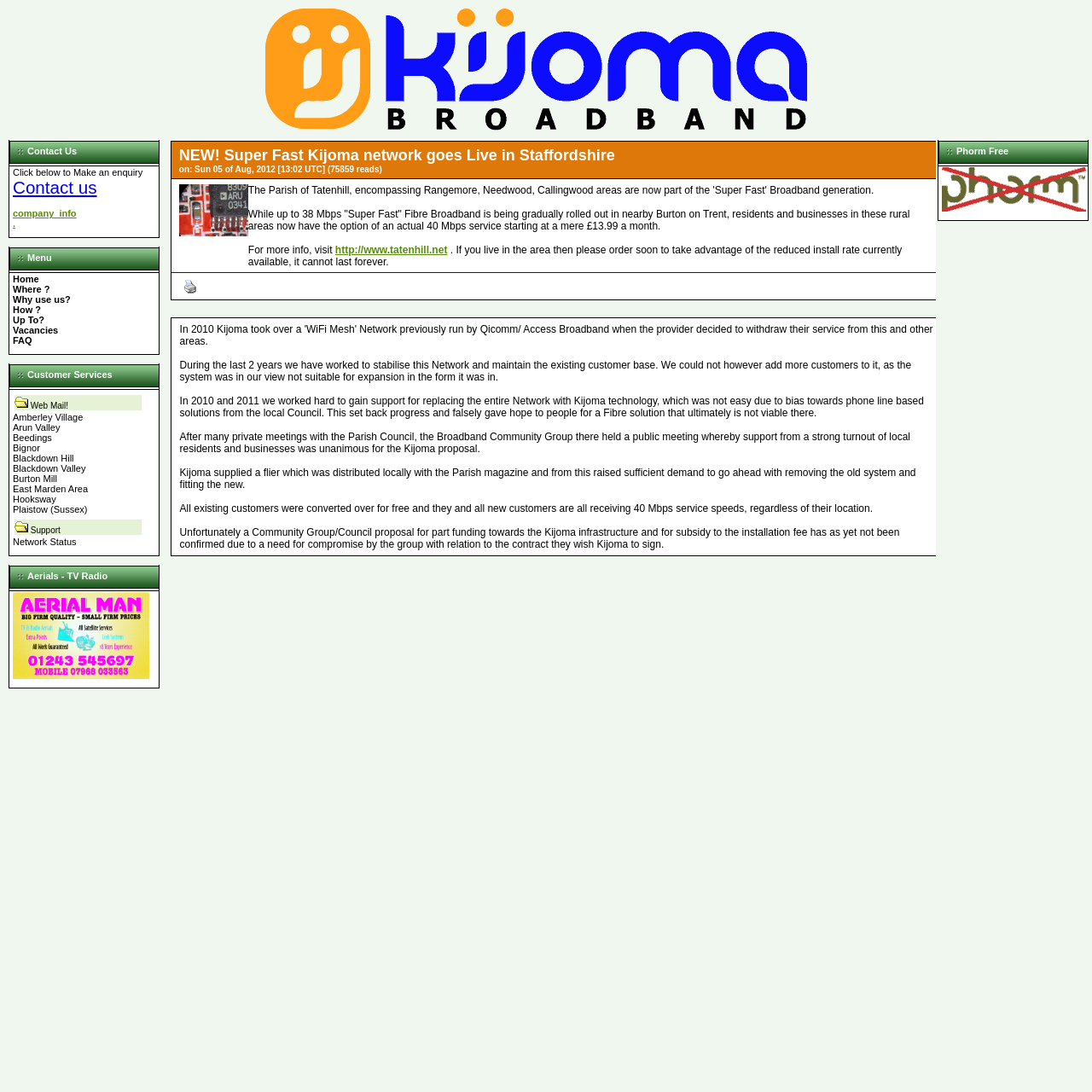What is the speed of the broadband service?
Look at the image and provide a short answer using one word or a phrase.

40 Mbps